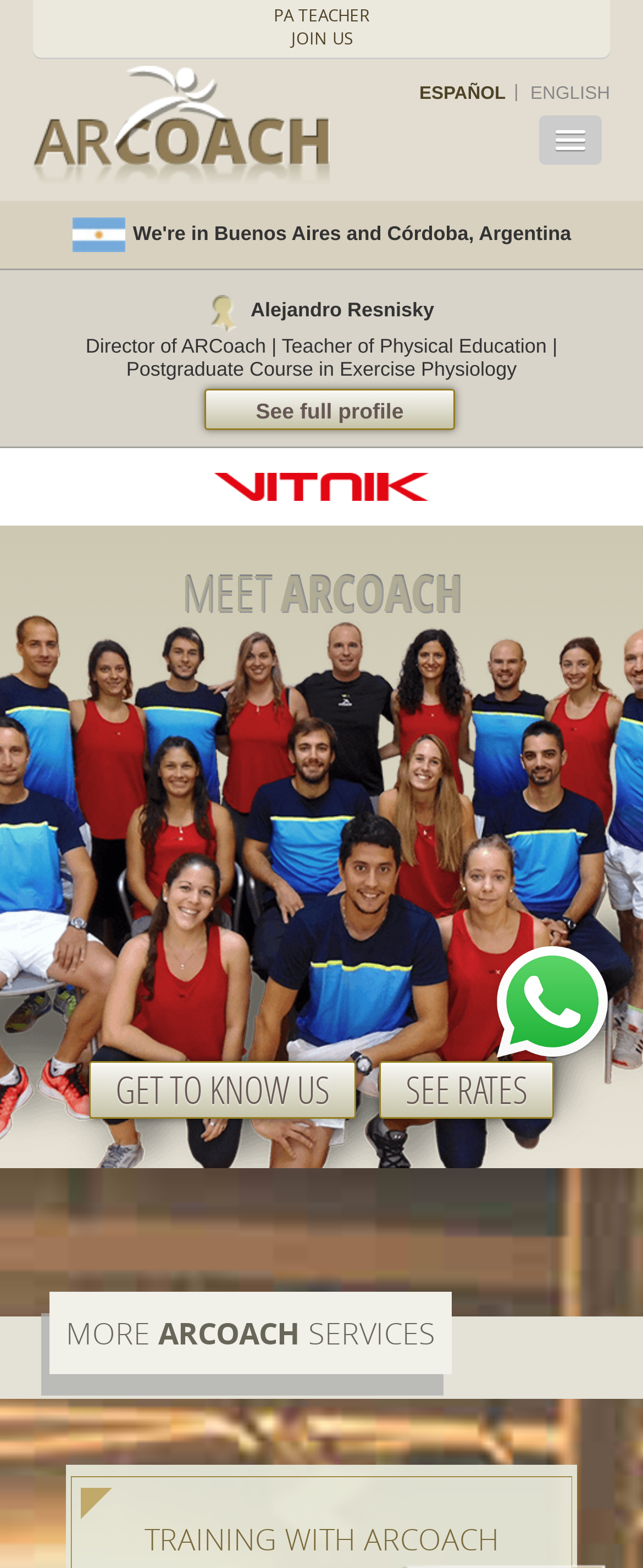Locate the bounding box for the described UI element: "Leading Personal Trainer Service". Ensure the coordinates are four float numbers between 0 and 1, formatted as [left, top, right, bottom].

[0.051, 0.042, 0.513, 0.117]